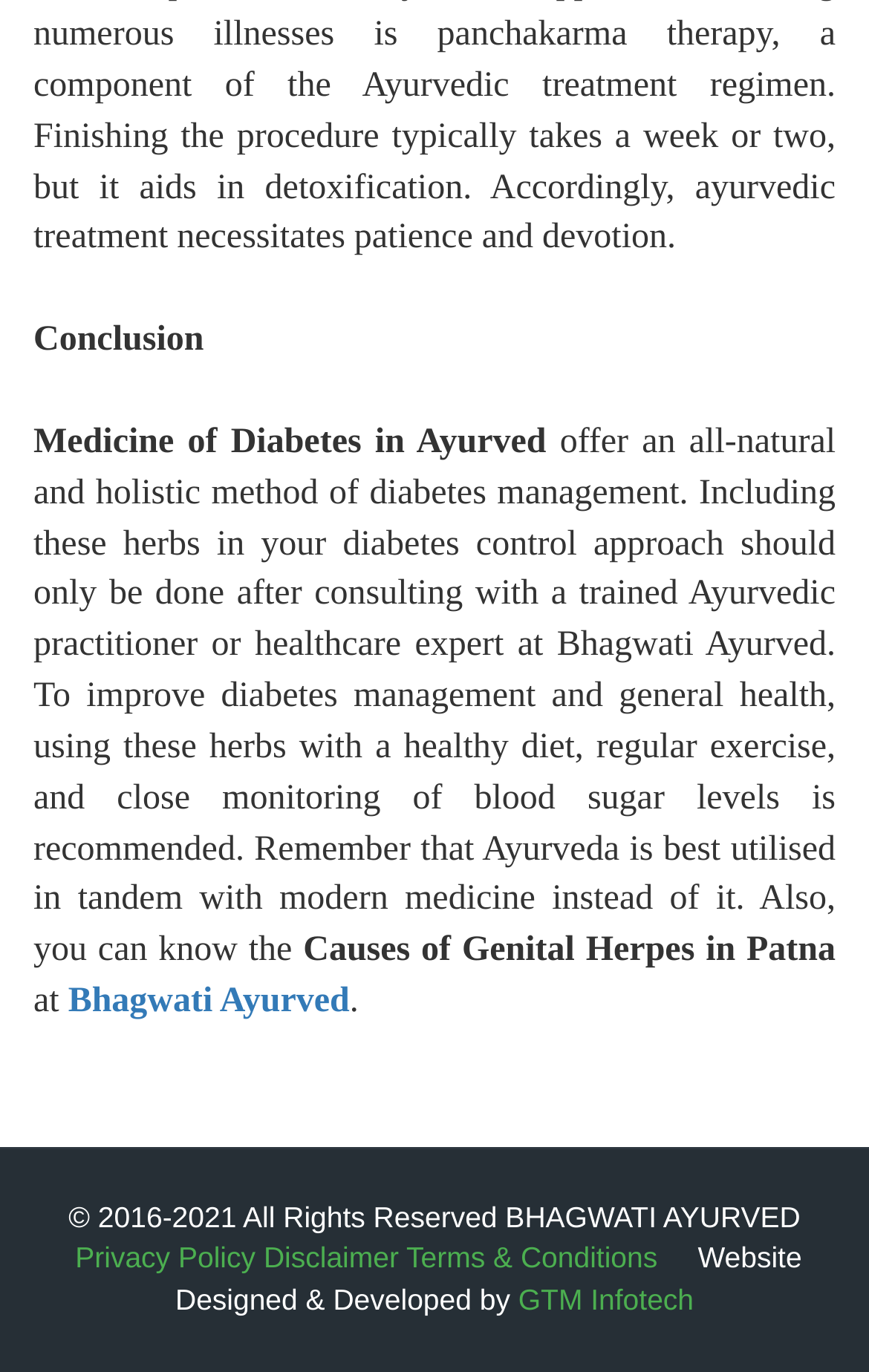What is the topic of the first article?
Please provide a single word or phrase answer based on the image.

Medicine of Diabetes in Ayurved